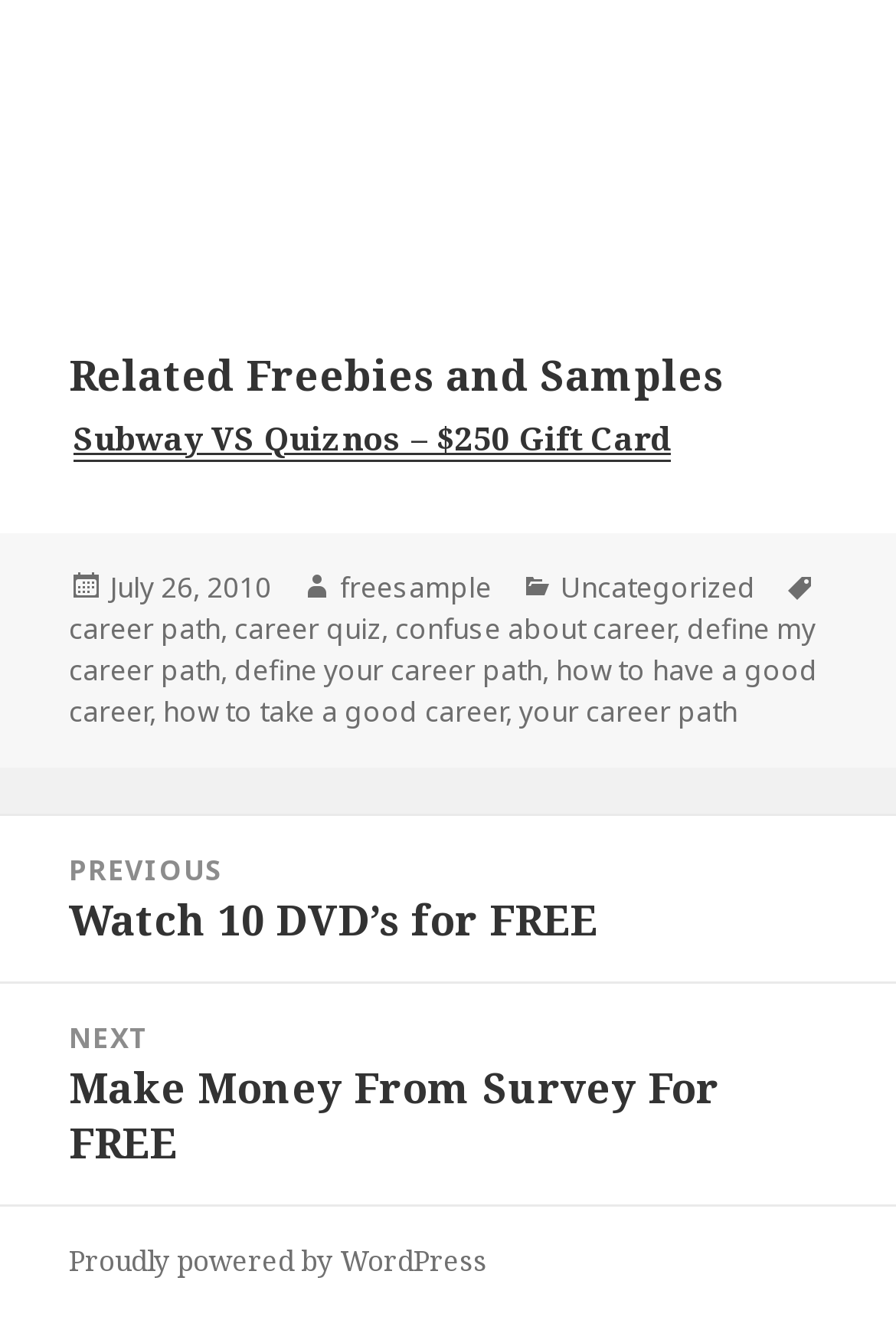Locate the coordinates of the bounding box for the clickable region that fulfills this instruction: "Visit the Catholic Telegraph website".

None